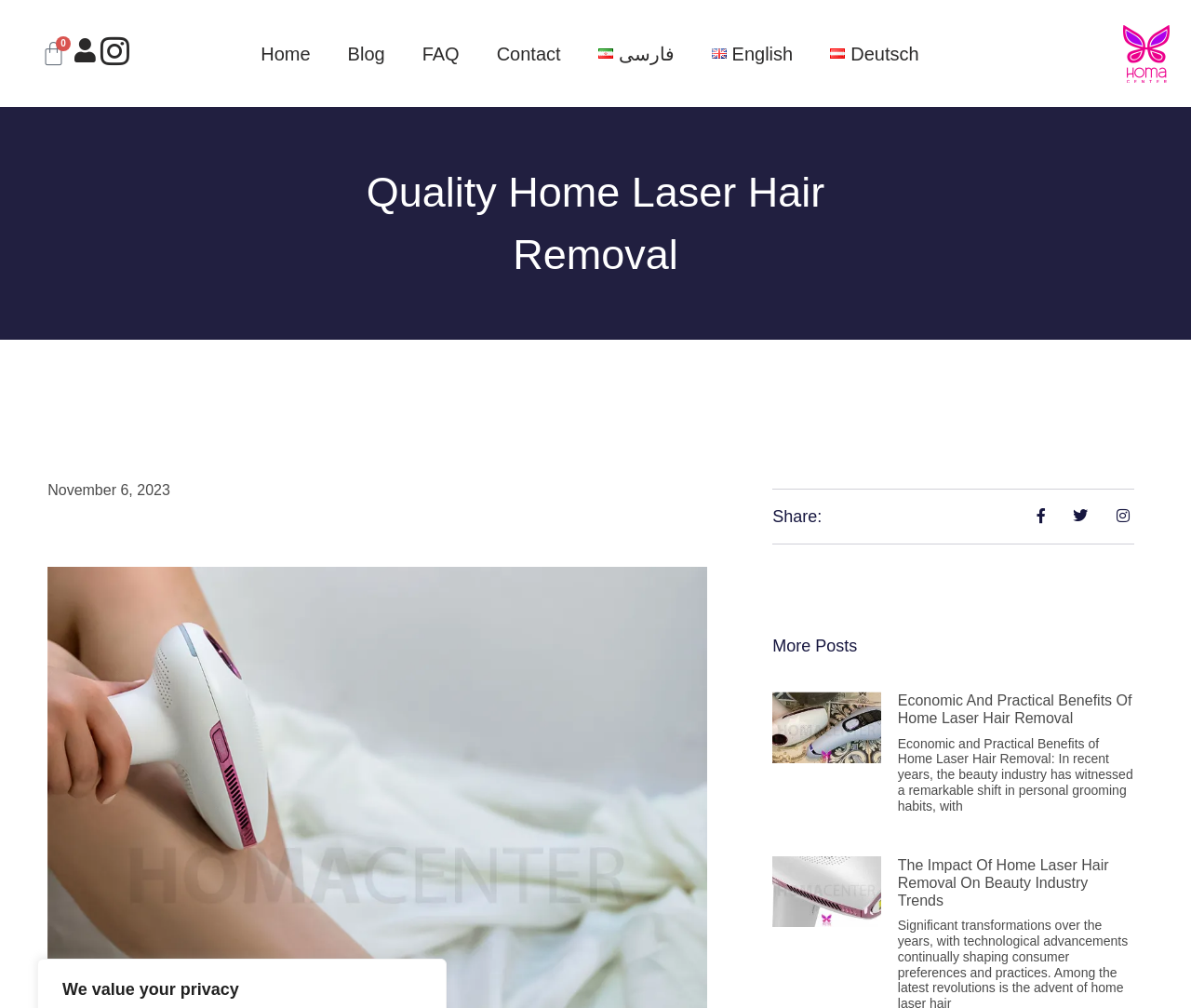Given the webpage screenshot and the description, determine the bounding box coordinates (top-left x, top-left y, bottom-right x, bottom-right y) that define the location of the UI element matching this description: €0,00 0 Cart

[0.016, 0.029, 0.074, 0.077]